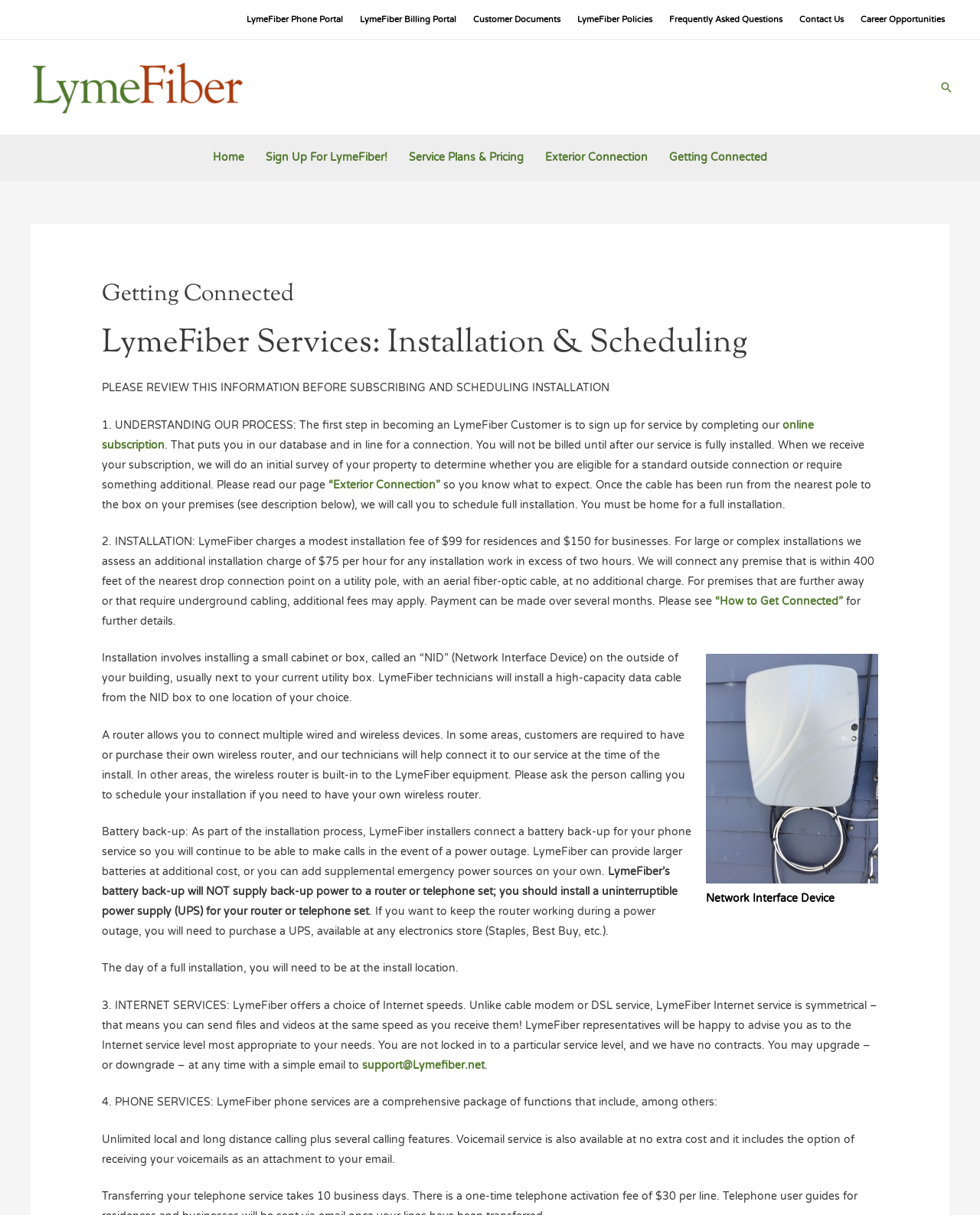What is required for a full installation?
Using the details shown in the screenshot, provide a comprehensive answer to the question.

As mentioned in the webpage, under the '2. INSTALLATION' section, it is stated that 'The day of a full installation, you will need to be at the install location.'